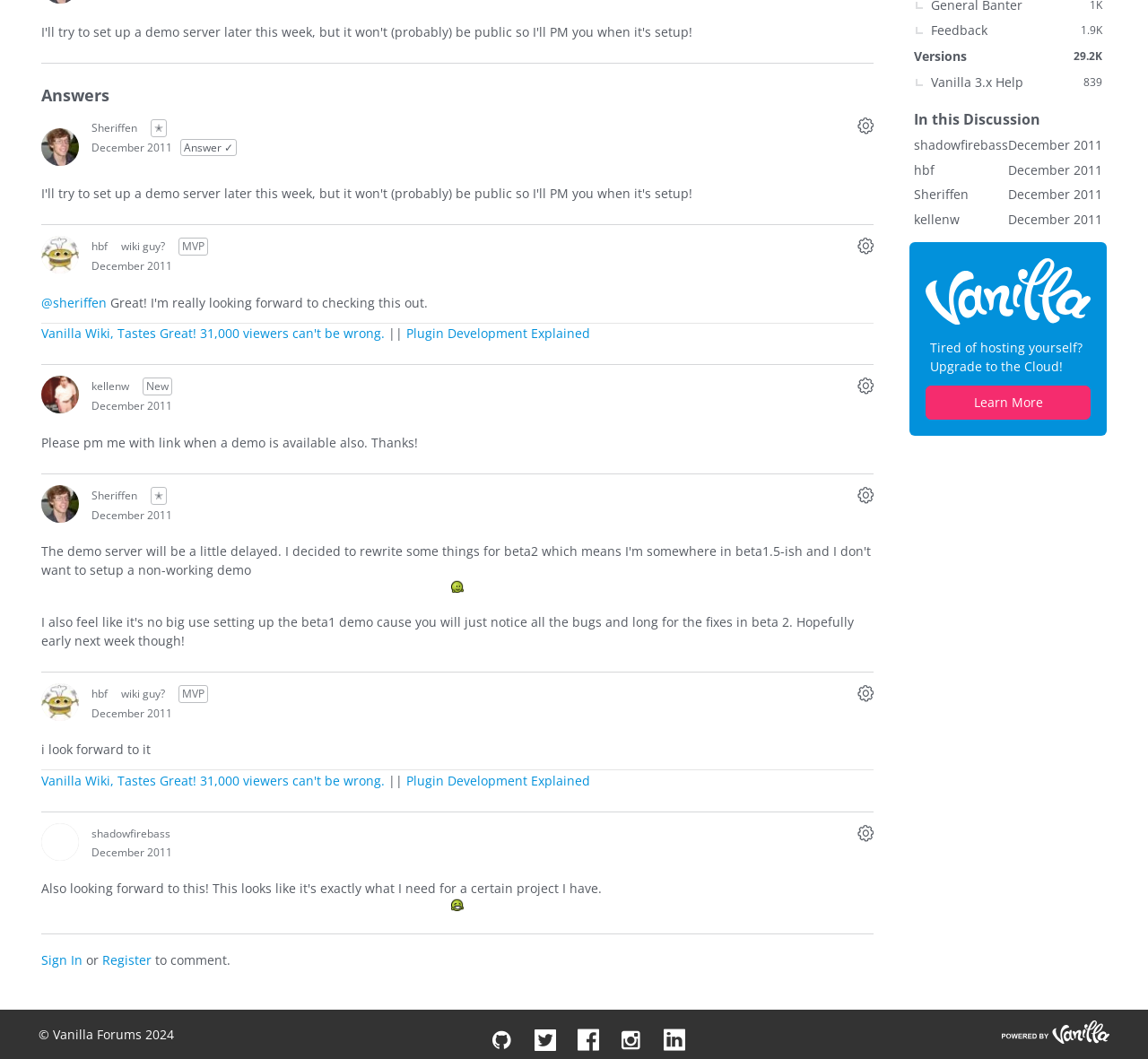Identify the bounding box of the UI component described as: "Register".

[0.089, 0.898, 0.132, 0.914]